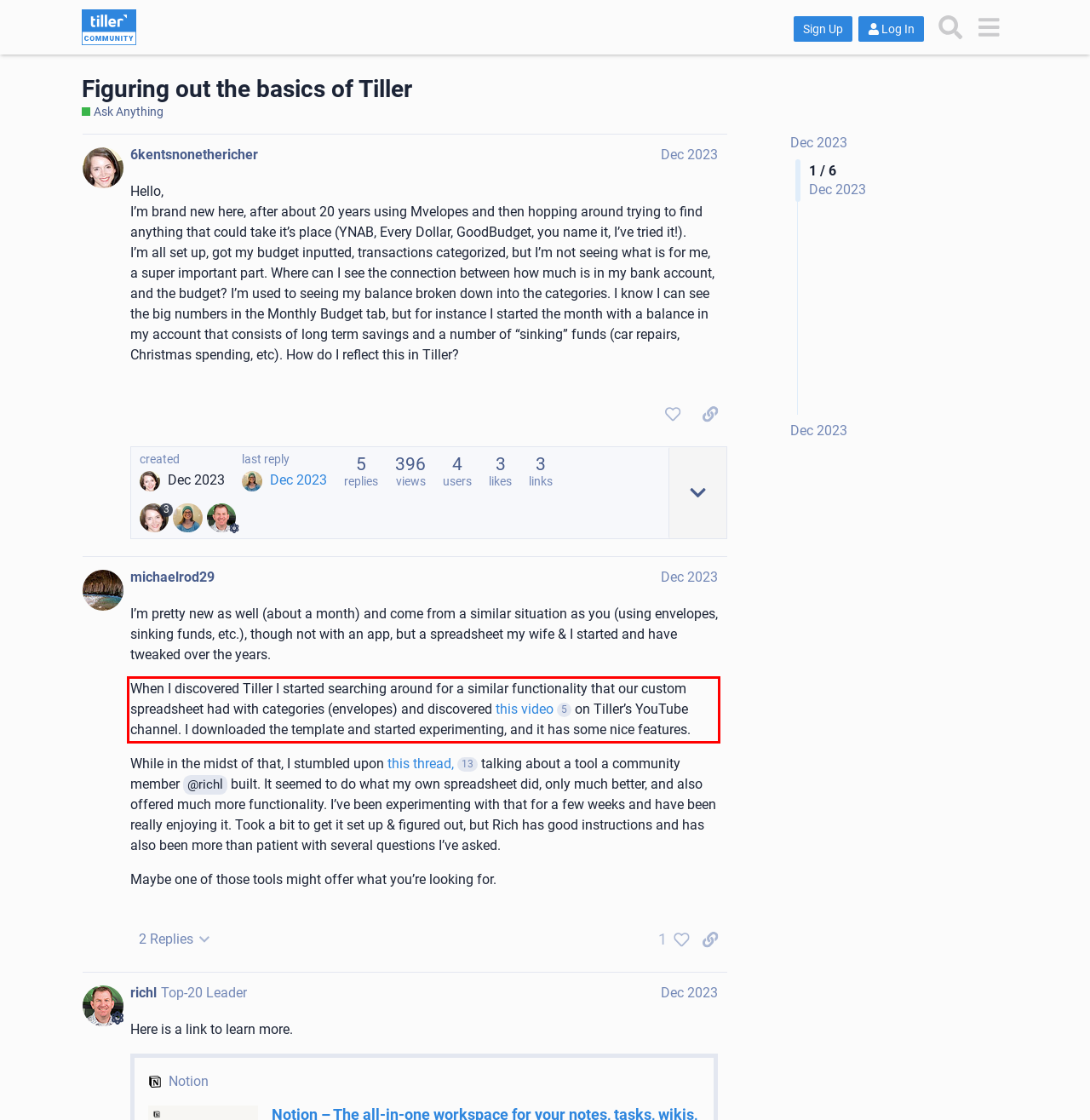Observe the screenshot of the webpage that includes a red rectangle bounding box. Conduct OCR on the content inside this red bounding box and generate the text.

When I discovered Tiller I started searching around for a similar functionality that our custom spreadsheet had with categories (envelopes) and discovered this video 5 on Tiller’s YouTube channel. I downloaded the template and started experimenting, and it has some nice features.